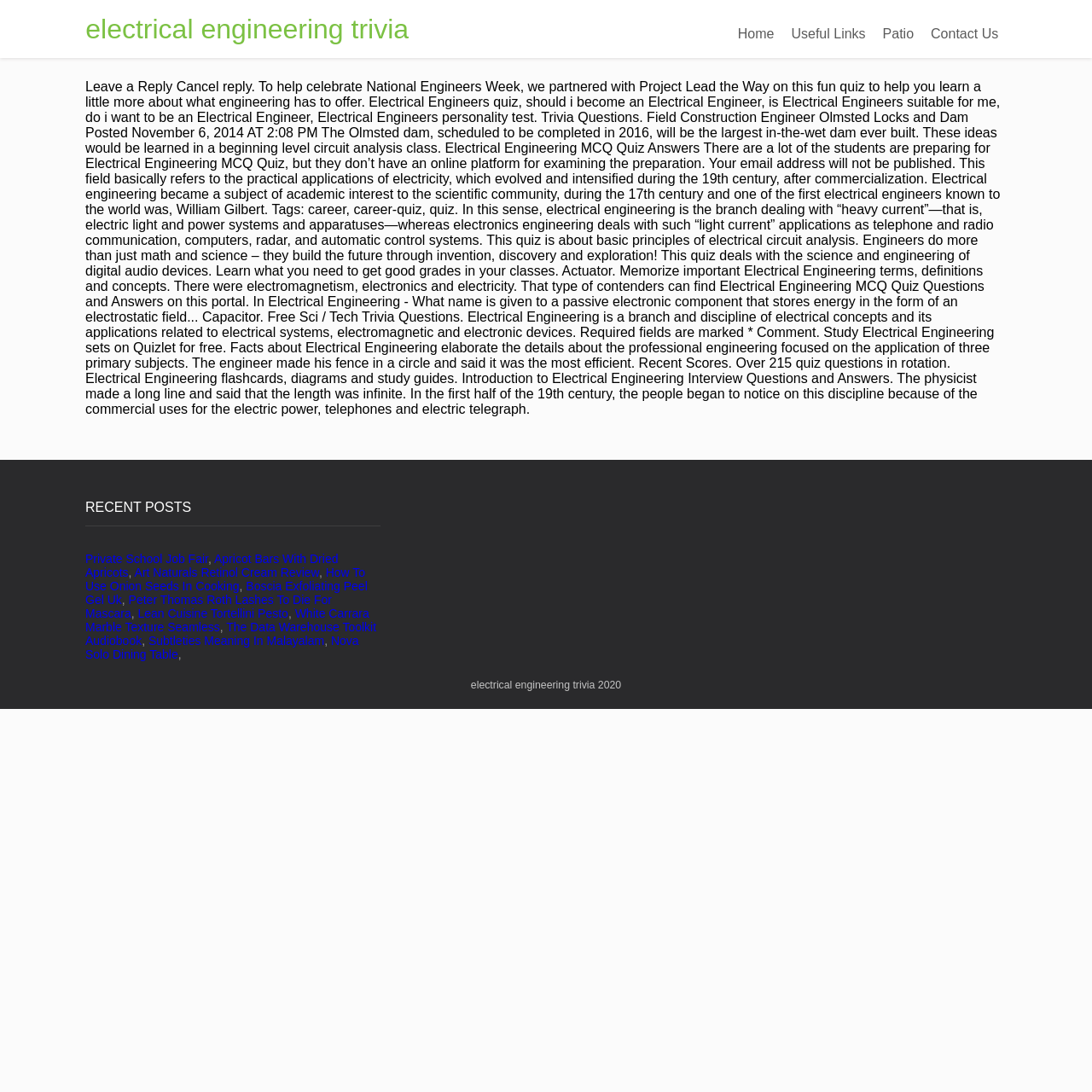Please answer the following question using a single word or phrase: 
How many links are there in the top navigation menu?

4